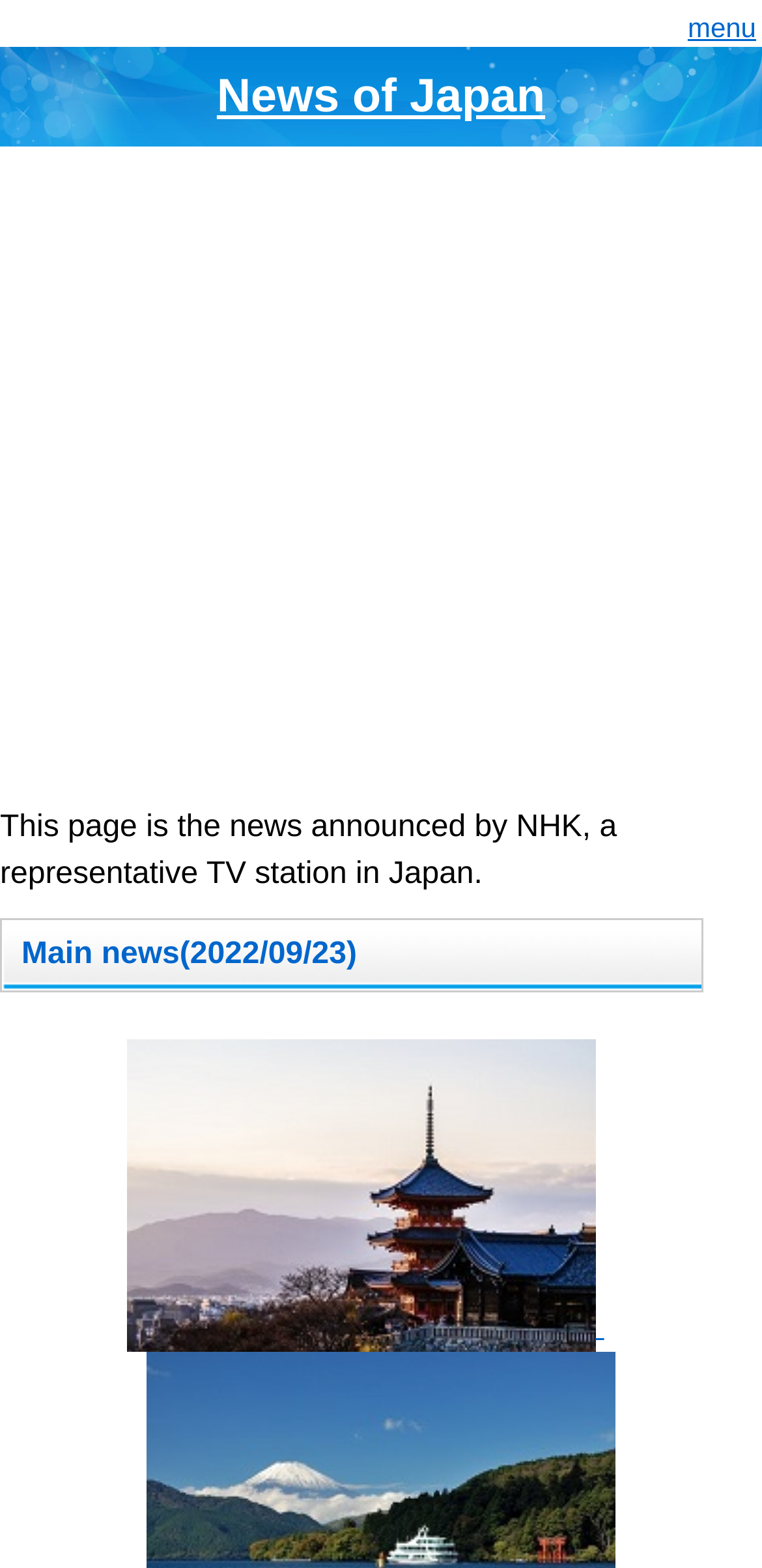Using the format (top-left x, top-left y, bottom-right x, bottom-right y), provide the bounding box coordinates for the described UI element. All values should be floating point numbers between 0 and 1: alt="Kyoto"

[0.166, 0.836, 0.793, 0.857]